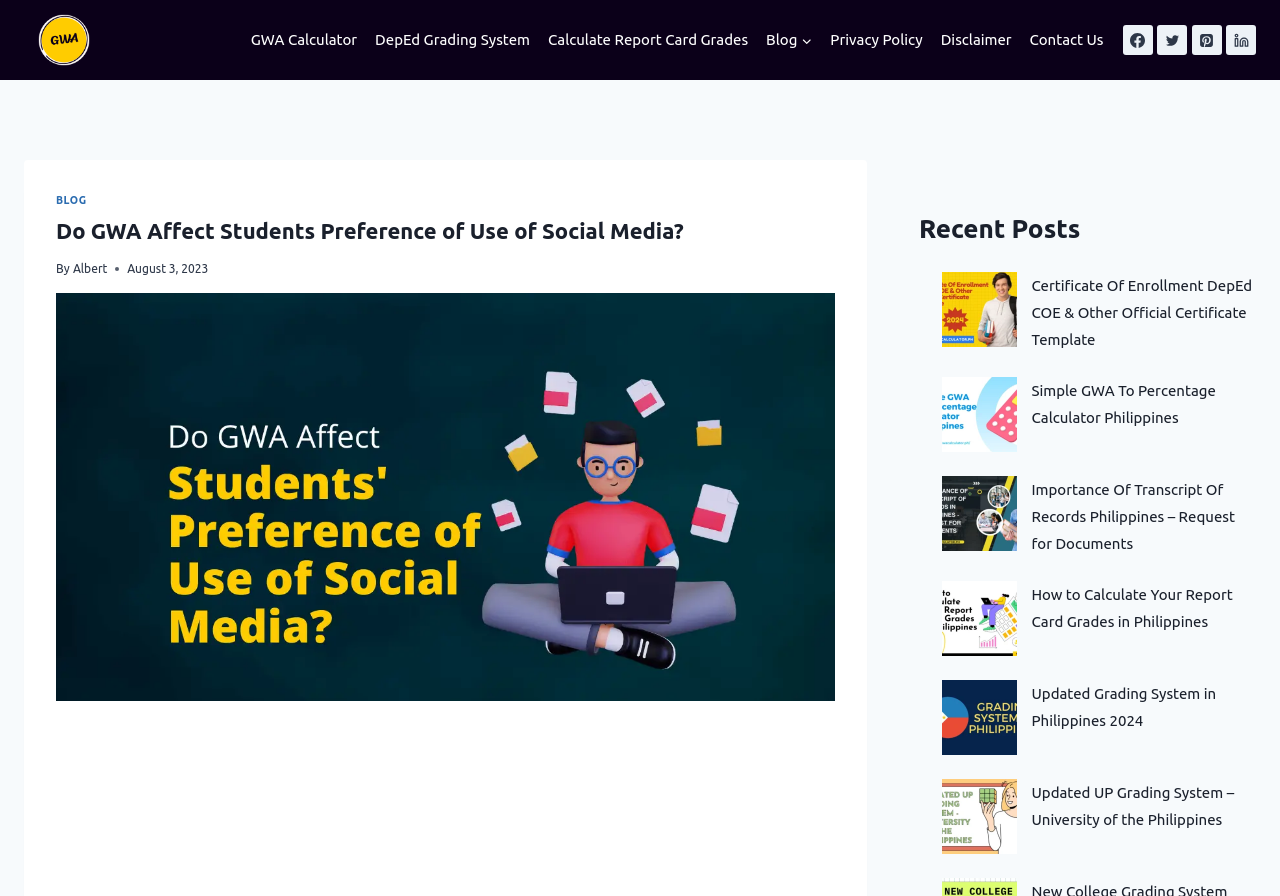Identify and extract the main heading of the webpage.

Do GWA Affect Students Preference of Use of Social Media?